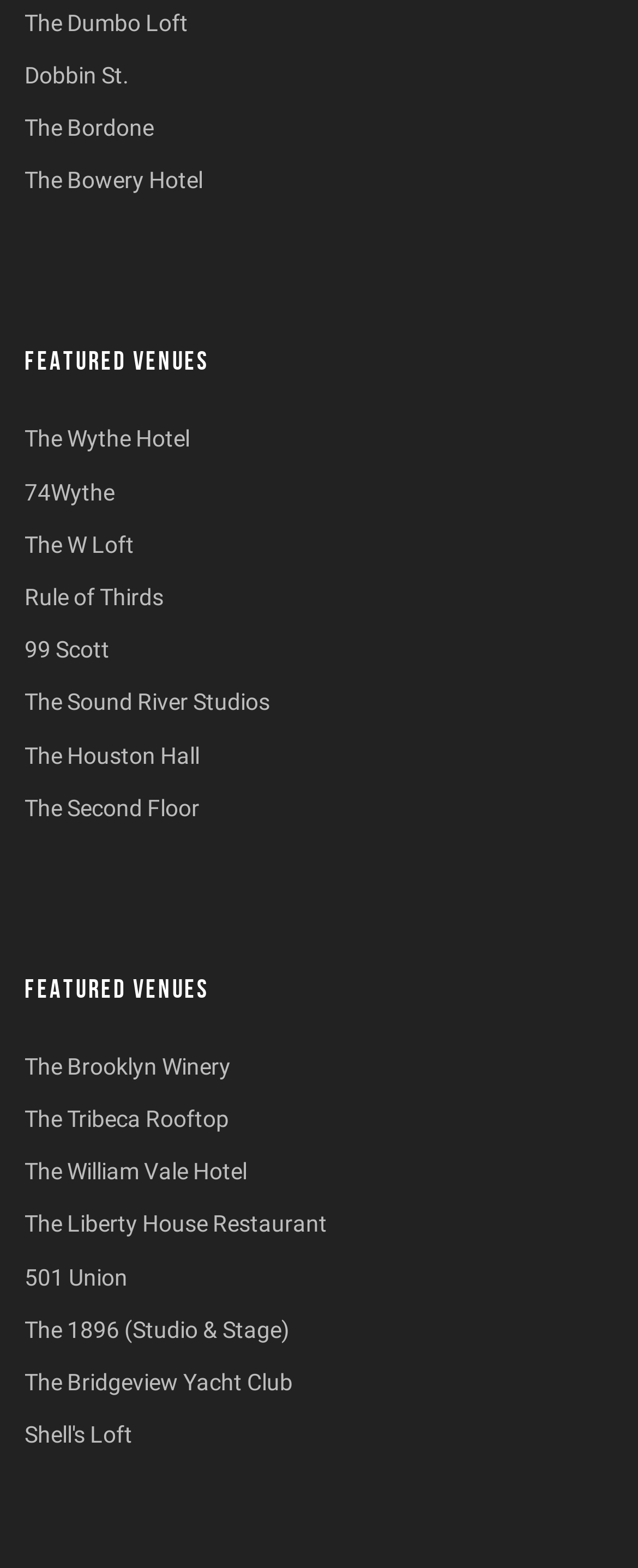What is the first featured venue?
Answer the question in as much detail as possible.

The first featured venue is 'The Dumbo Loft' which is a link element located at the top of the webpage with a bounding box coordinate of [0.038, 0.006, 0.295, 0.023].